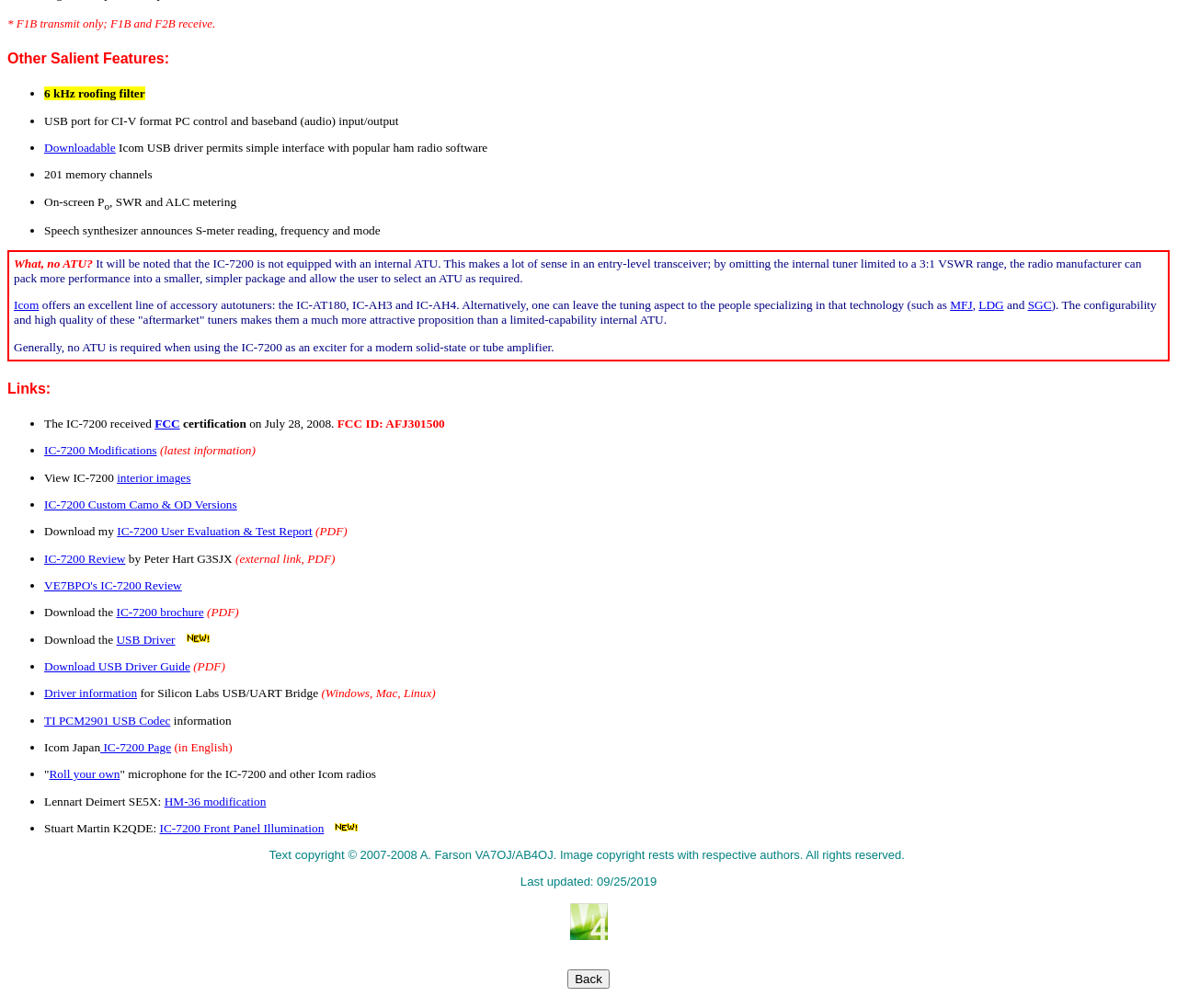Please identify the bounding box coordinates of the area that needs to be clicked to follow this instruction: "Read the review of IC-7200 by Peter Hart G3SJX".

[0.038, 0.547, 0.2, 0.561]